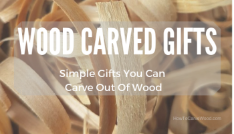Based on the image, provide a detailed response to the question:
What is the likely purpose of the article associated with the image?

The caption suggests that the article, titled '6 Simple Gifts You Can Carve Out Of Wood', is likely to provide inspiration and guidance on creating meaningful, handcrafted gifts that evoke a sense of accomplishment and thoughtful giving.